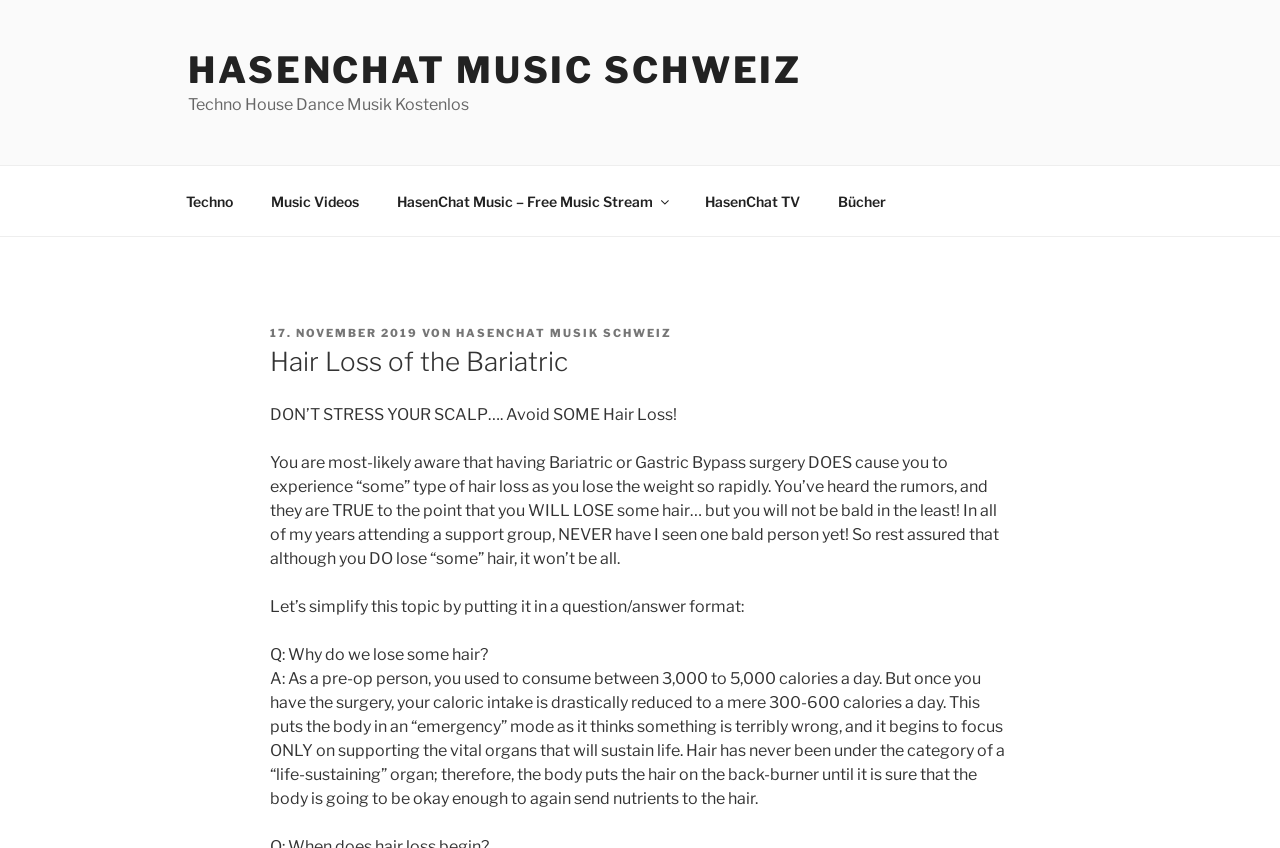Locate the bounding box coordinates of the item that should be clicked to fulfill the instruction: "Click on the 'Bücher' link".

[0.641, 0.208, 0.705, 0.266]